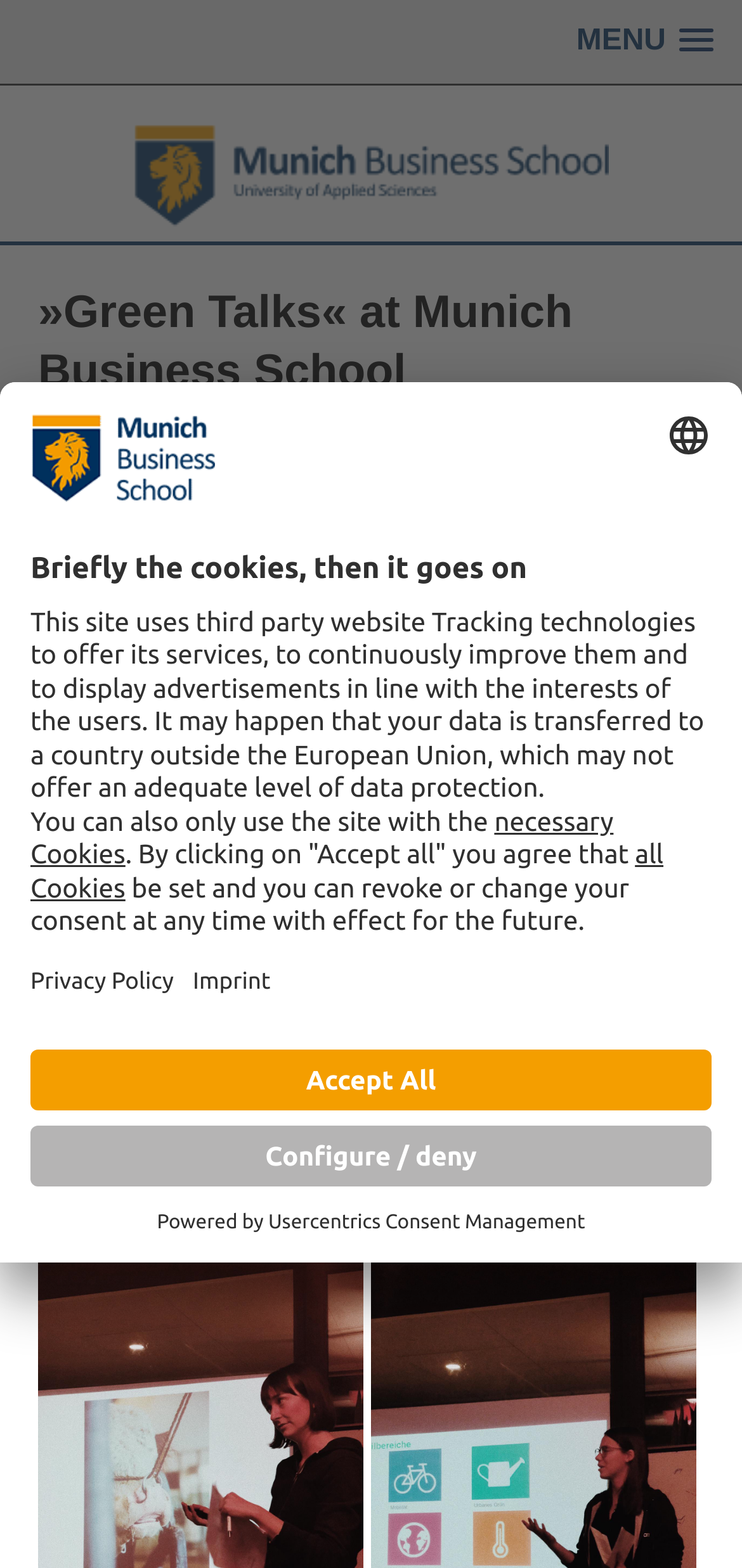Determine the bounding box coordinates of the clickable region to execute the instruction: "Read more about the event 'Green Talks'". The coordinates should be four float numbers between 0 and 1, denoted as [left, top, right, bottom].

[0.051, 0.181, 0.949, 0.268]